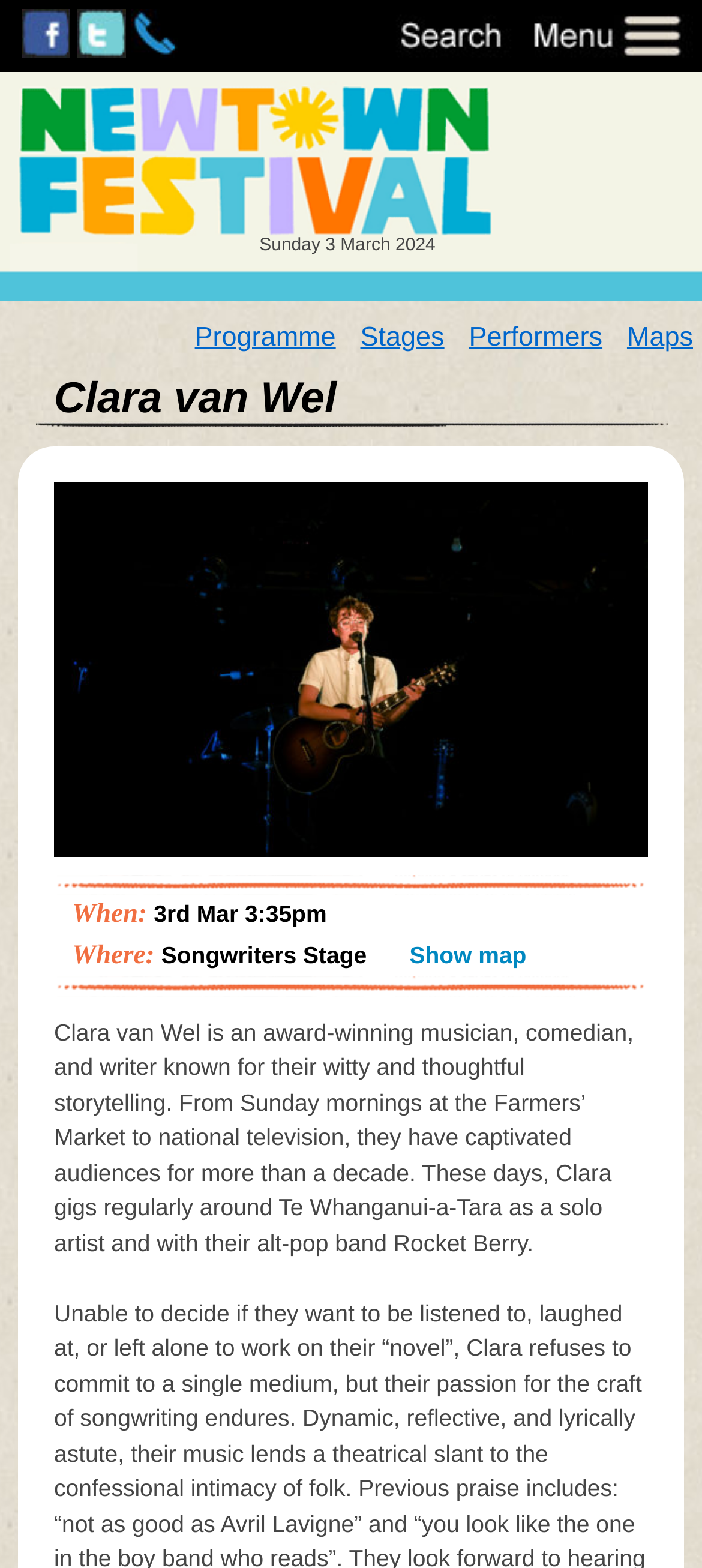How many social media links are available?
Provide an in-depth answer to the question, covering all aspects.

The webpage has two social media links, one for Facebook and one for Twitter, which can be seen at the top of the page.